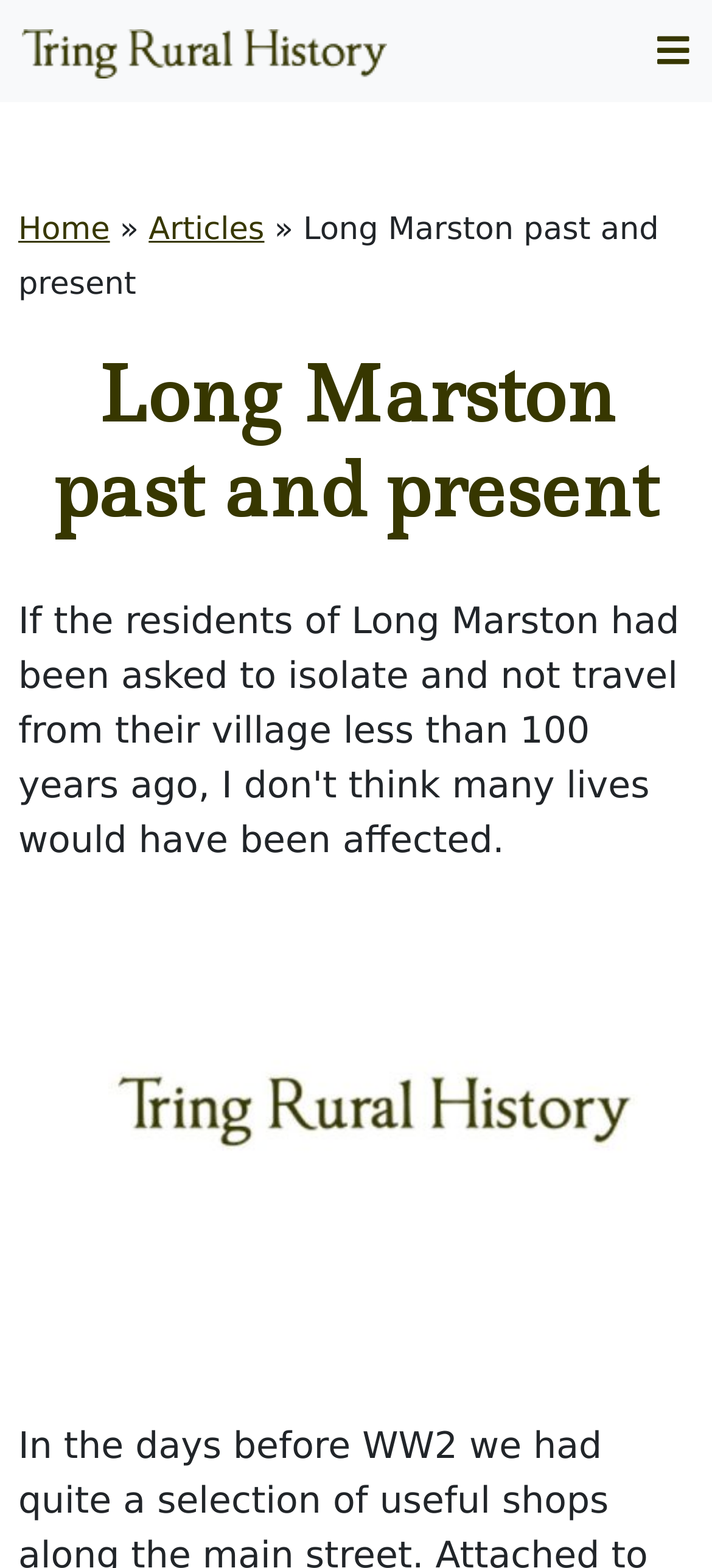Extract the bounding box coordinates for the described element: "Home". The coordinates should be represented as four float numbers between 0 and 1: [left, top, right, bottom].

[0.026, 0.135, 0.154, 0.158]